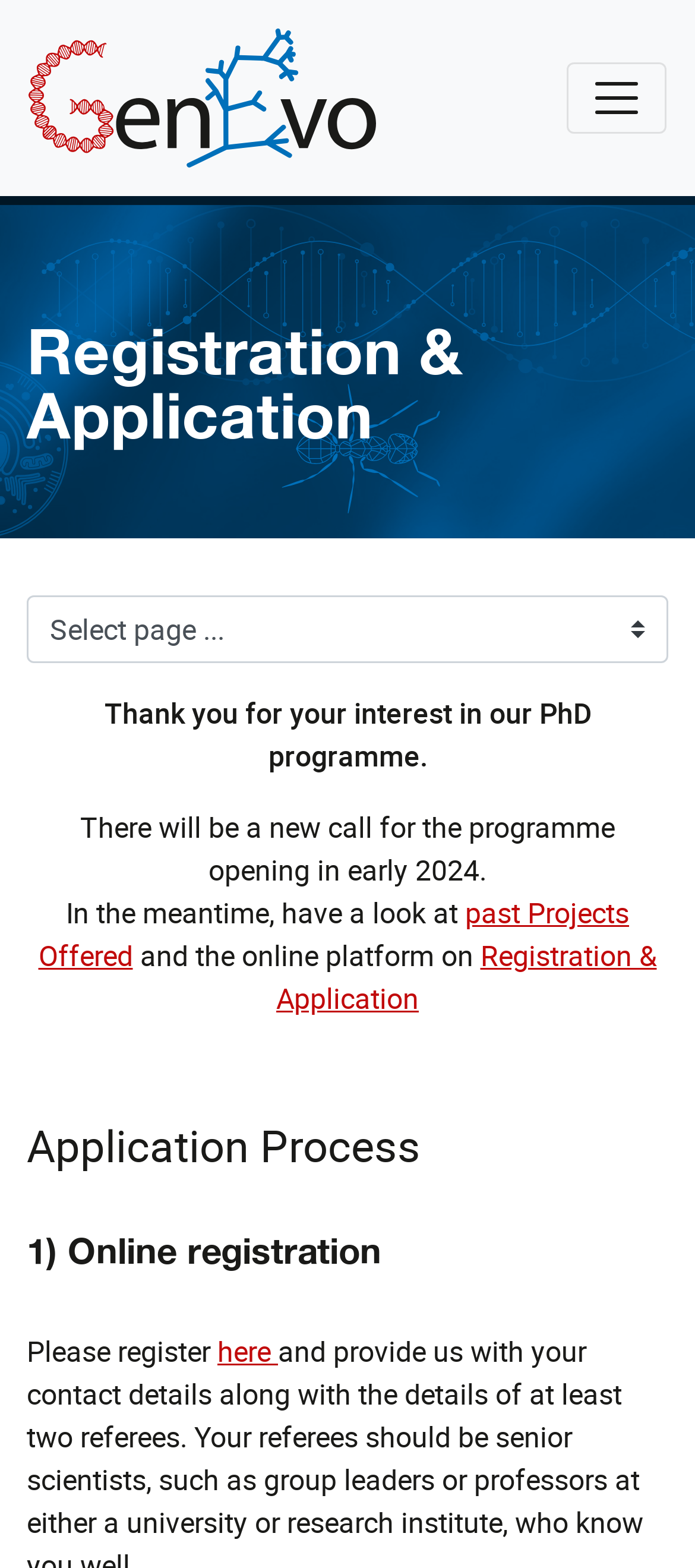Review the image closely and give a comprehensive answer to the question: How many steps are in the application process?

The webpage mentions '1) Online registration' as part of the application process, but it does not provide a complete list of steps. Therefore, we can only confirm that there is at least one step.